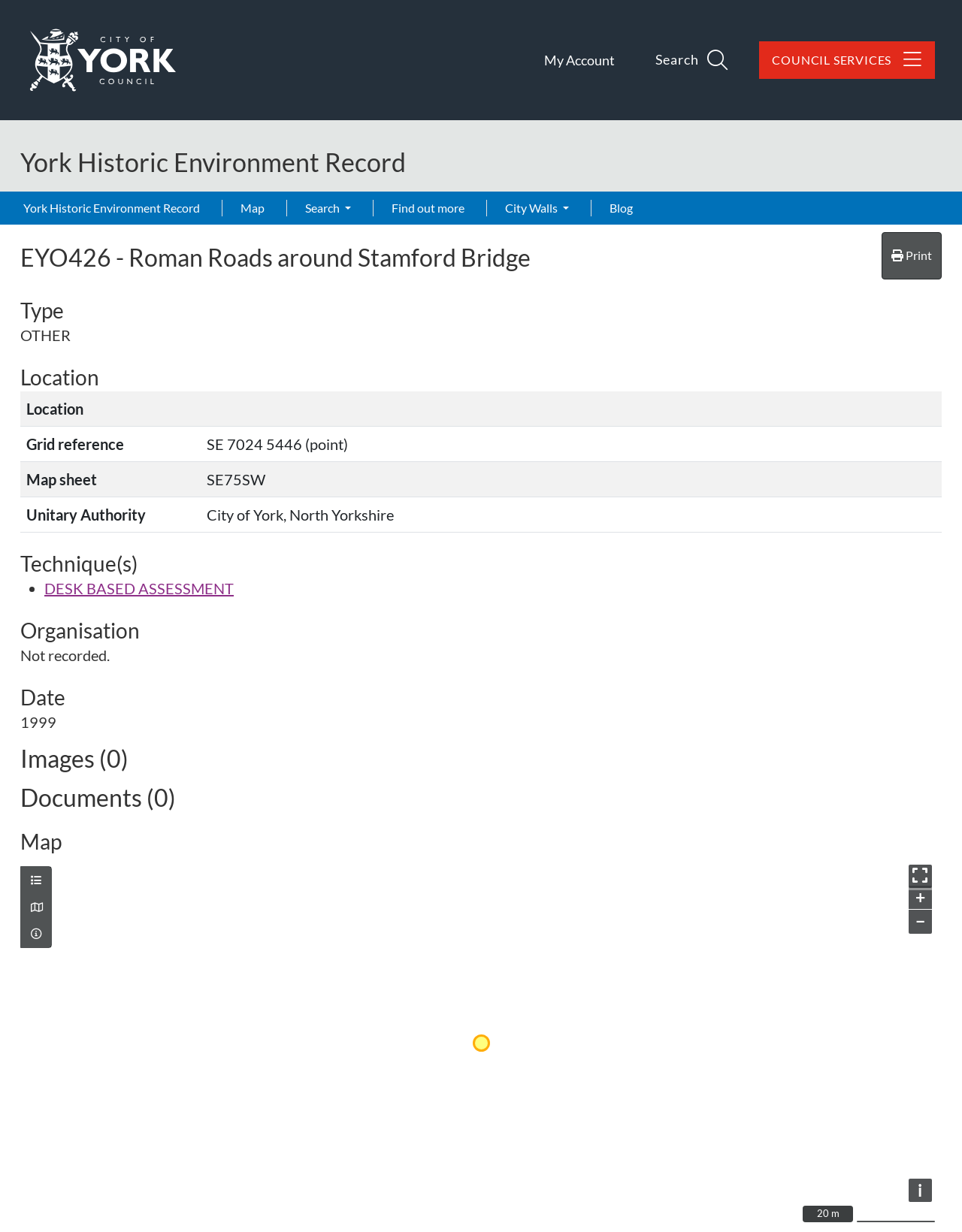What is the location of the Roman Roads around Stamford Bridge?
Please answer the question with a detailed response using the information from the screenshot.

I found the answer by looking at the table under the 'Location' heading, where it lists the 'Grid reference' as 'SE 7024 5446 (point)'.